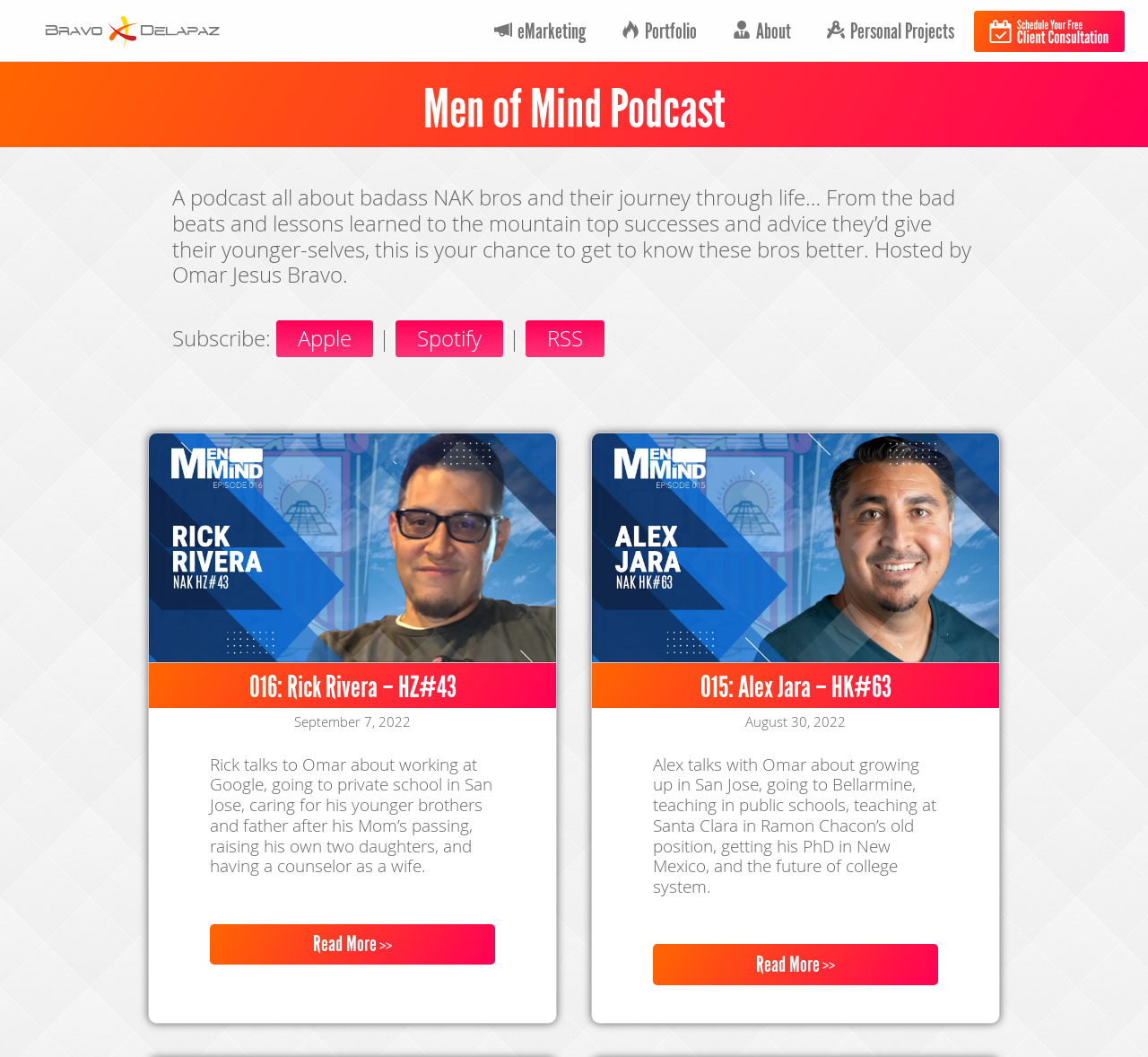Create a detailed description of the webpage's content and layout.

The webpage is about the "Men of Mind Podcast" and features a collection of podcast episodes, links, and images. At the top, there is a header section with a logo and a navigation menu with links to "Bravo-DelaPaz", "eMarketing", "Services", "Pricing", "Client Consultation", "Domains", "Hosting", "Portfolio", "Web Portfolio", "Photo Gallery", "Video Portfolio", "About", "Personal Projects", and "Órale Success".

Below the header, there is a brief description of the podcast, which is about "badass NAK bros and their journey through life". The description is accompanied by a "Subscribe" section with links to Apple, Spotify, and RSS.

The main content of the page is divided into two columns. The left column features a list of podcast episodes, each with a heading, a brief summary, and a "Read More>>" link. The episodes are listed in reverse chronological order, with the most recent episode at the top. Each episode has a timestamp indicating the date it was published.

The right column appears to be empty, with no visible content. There are, however, several links and images scattered throughout the page, including a "Schedule Free Consultation" button at the bottom.

Overall, the webpage has a simple and clean design, with a focus on showcasing the podcast episodes and providing easy navigation to other sections of the website.